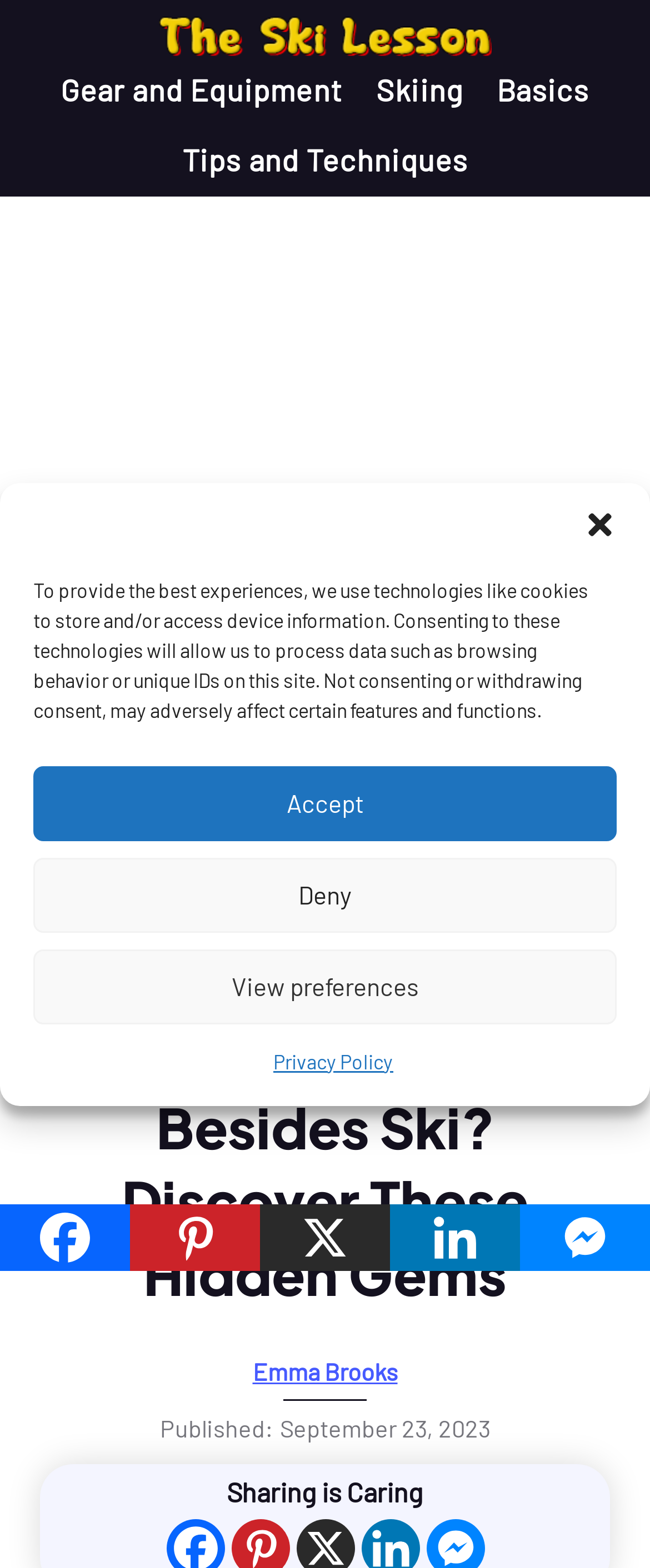Please provide a brief answer to the following inquiry using a single word or phrase:
Who is the author of the article?

Emma Brooks